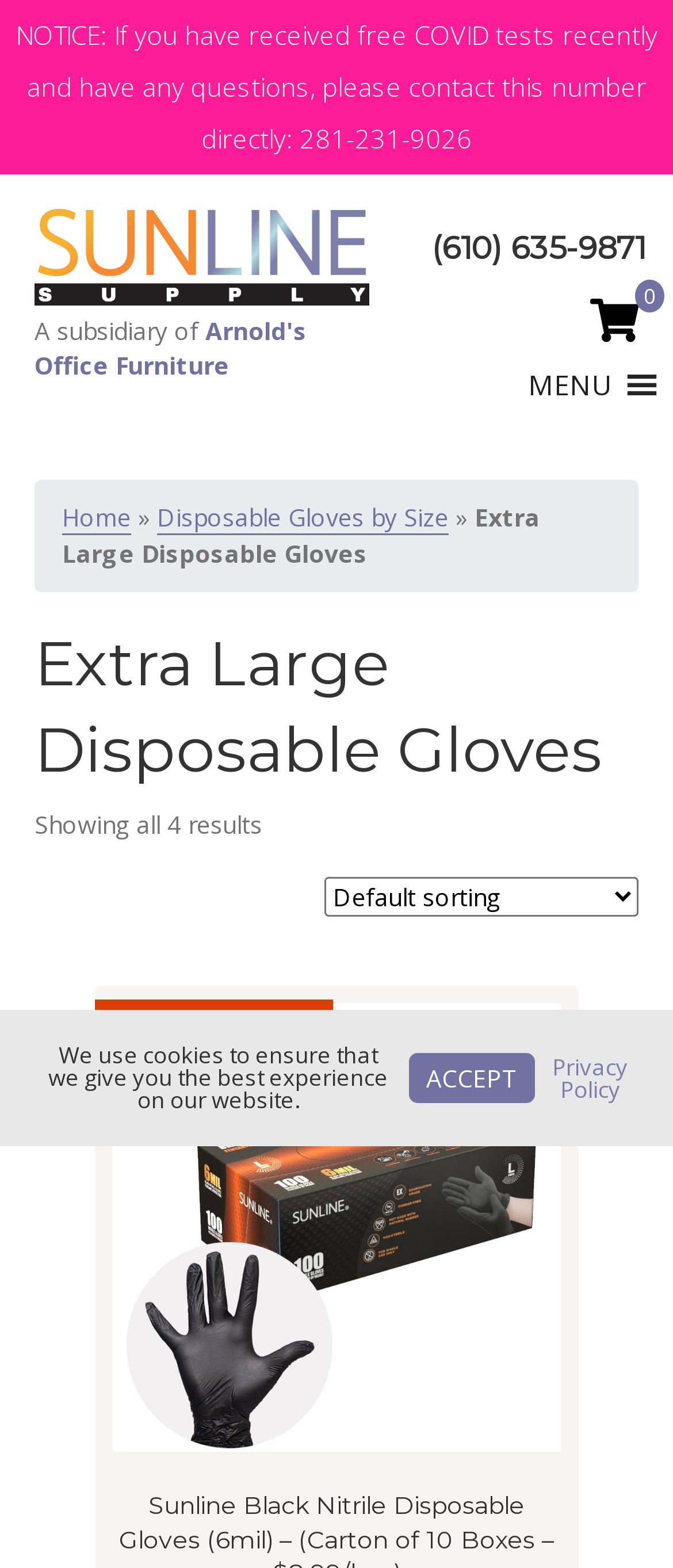Please identify the bounding box coordinates of the element I should click to complete this instruction: 'Contact us'. The coordinates should be given as four float numbers between 0 and 1, like this: [left, top, right, bottom].

None